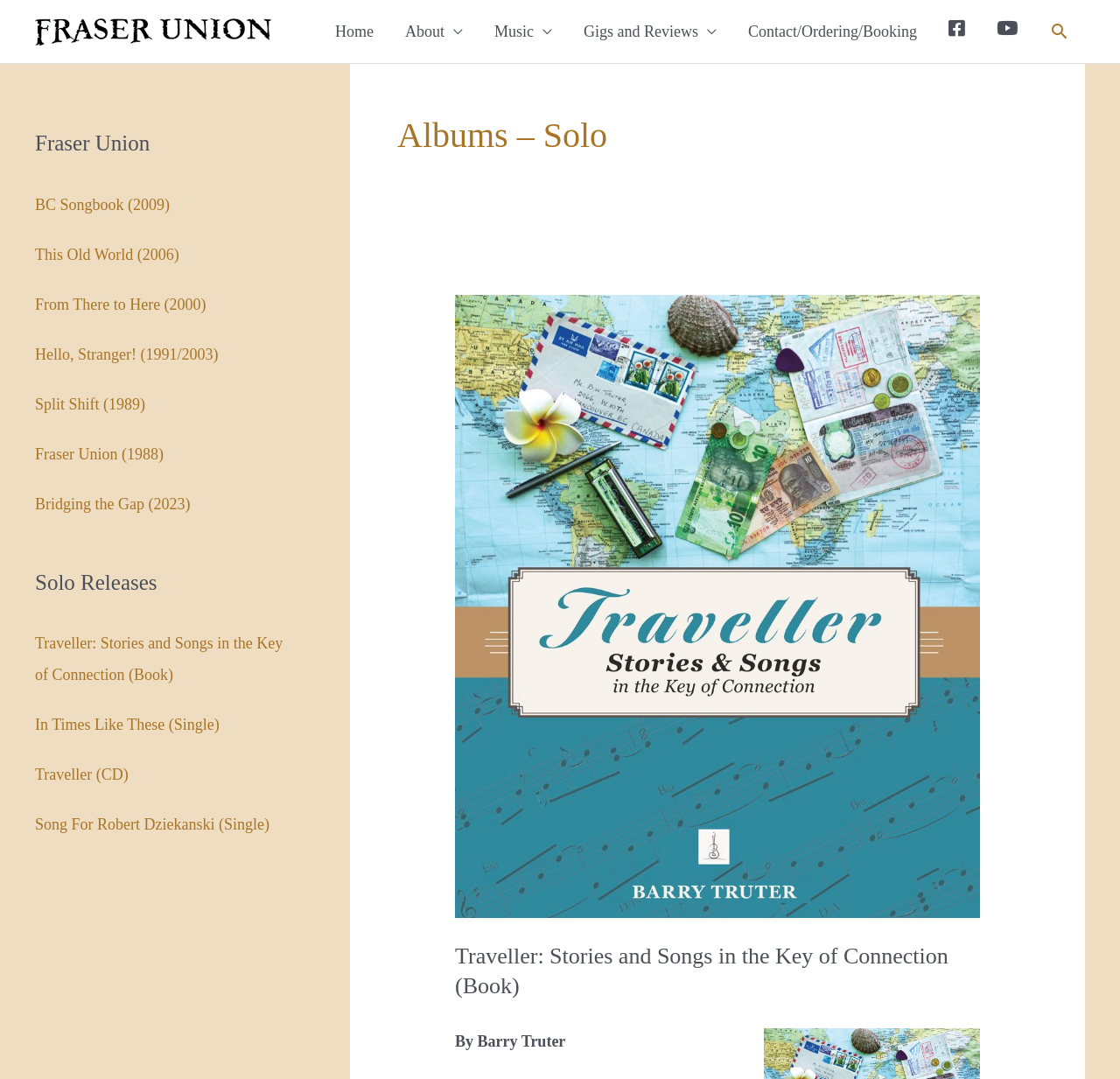What is the name of the book written by Barry Truter?
Answer with a single word or short phrase according to what you see in the image.

Traveller: Stories and Songs in the Key of Connection